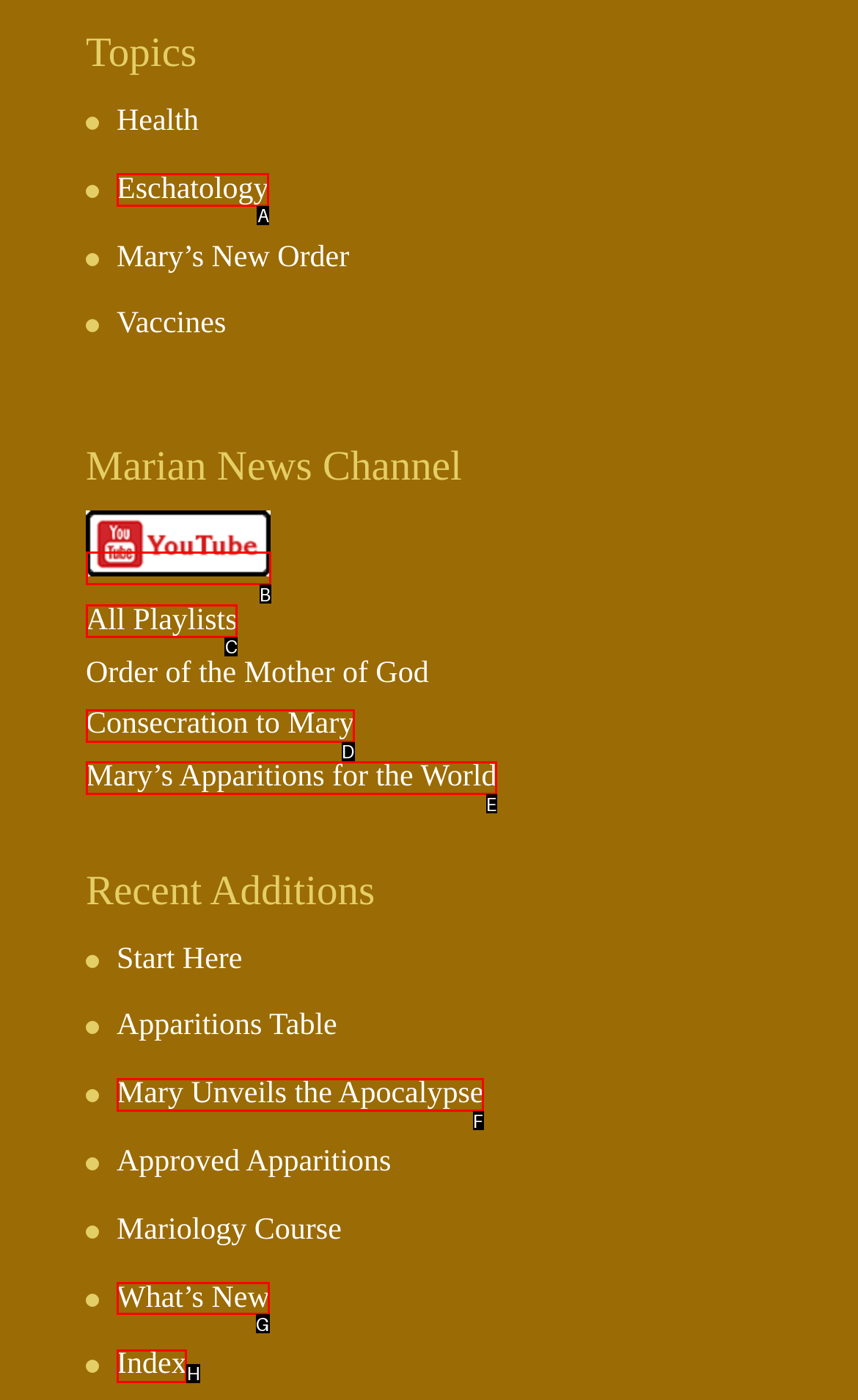For the task "Check the 'What’s New' section", which option's letter should you click? Answer with the letter only.

G